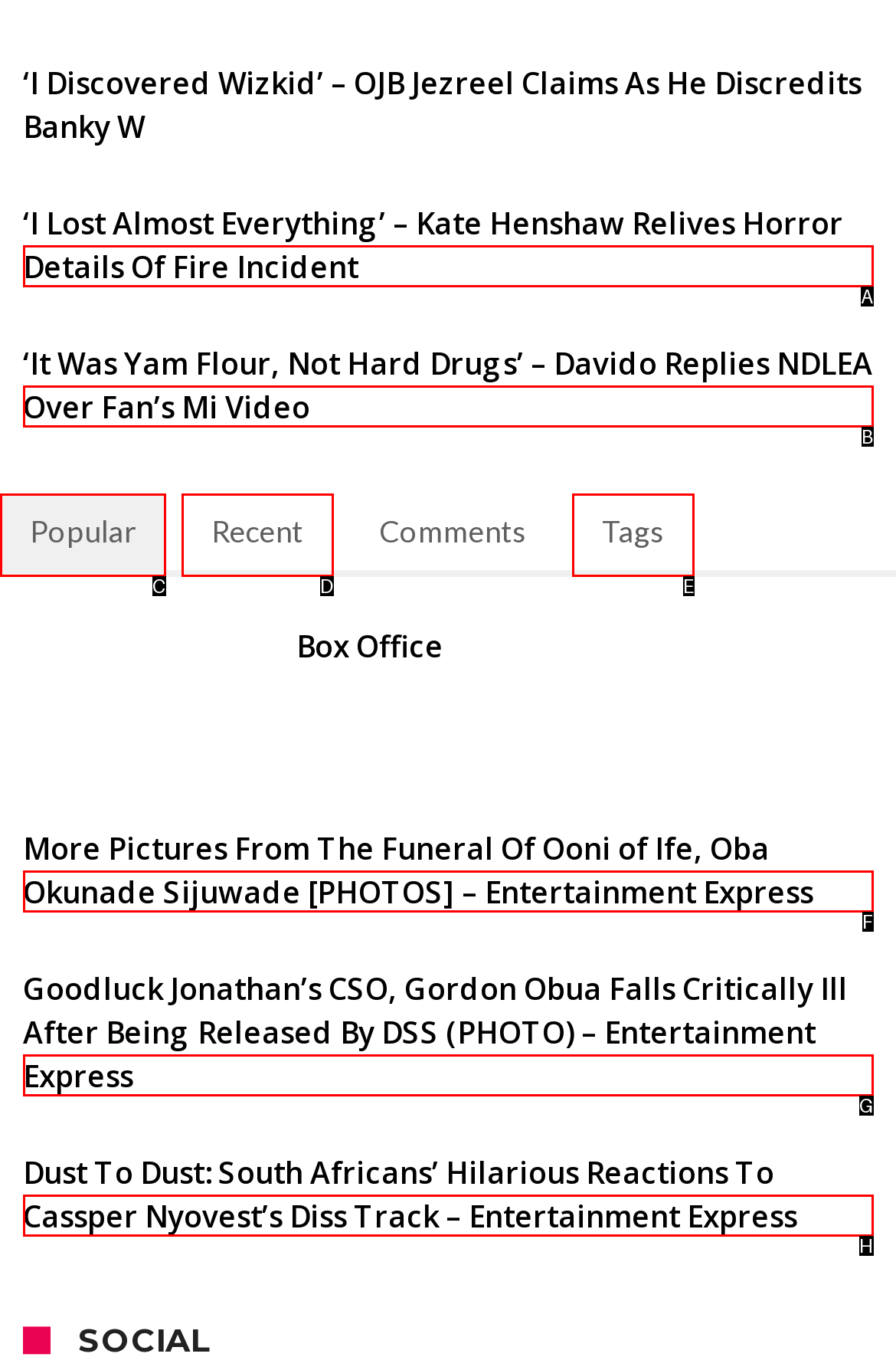Select the letter that aligns with the description: Sign-up to newsletter. Answer with the letter of the selected option directly.

None